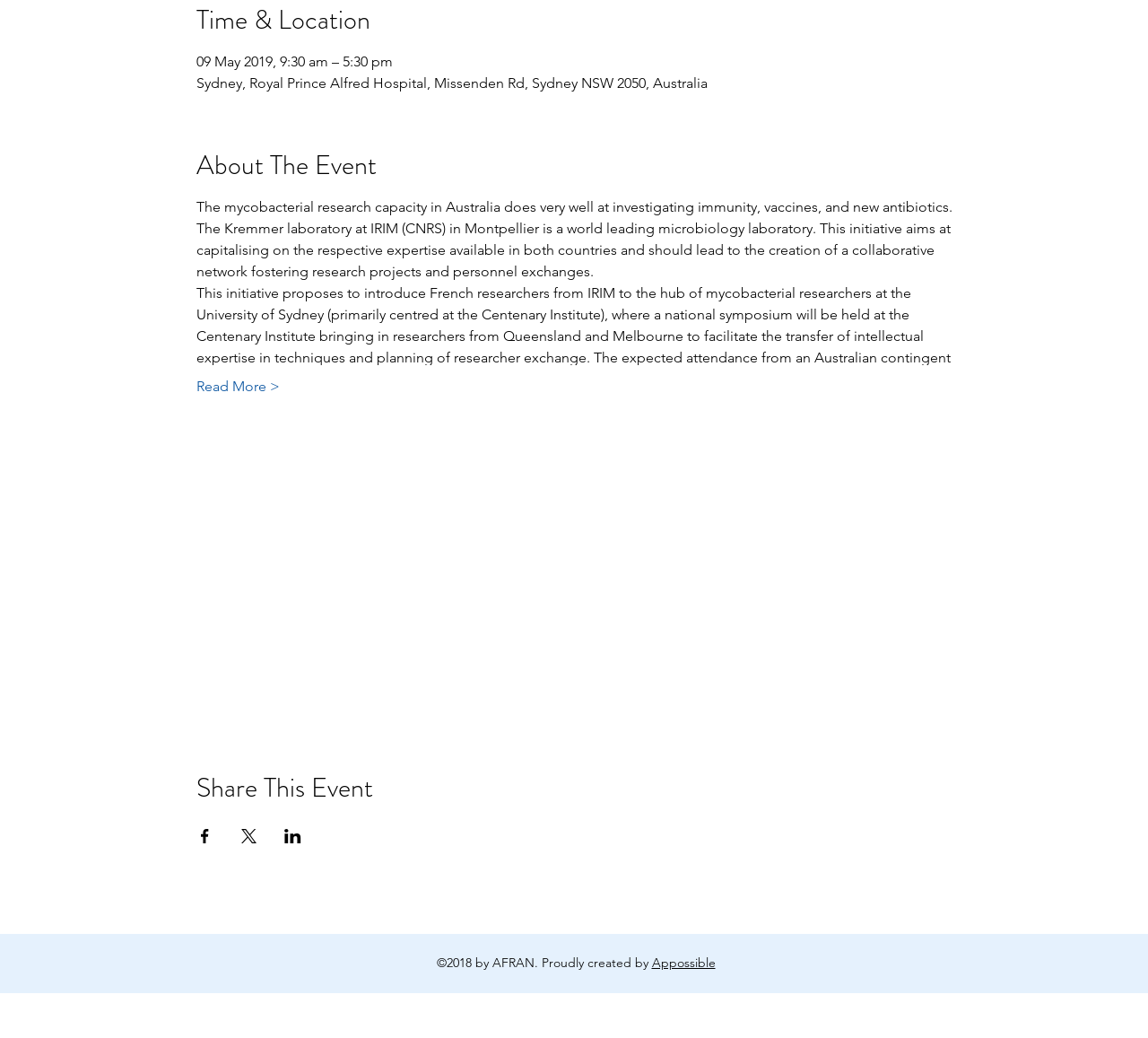What is the purpose of the event?
Look at the image and provide a short answer using one word or a phrase.

To create a collaborative network for mycobacterial research